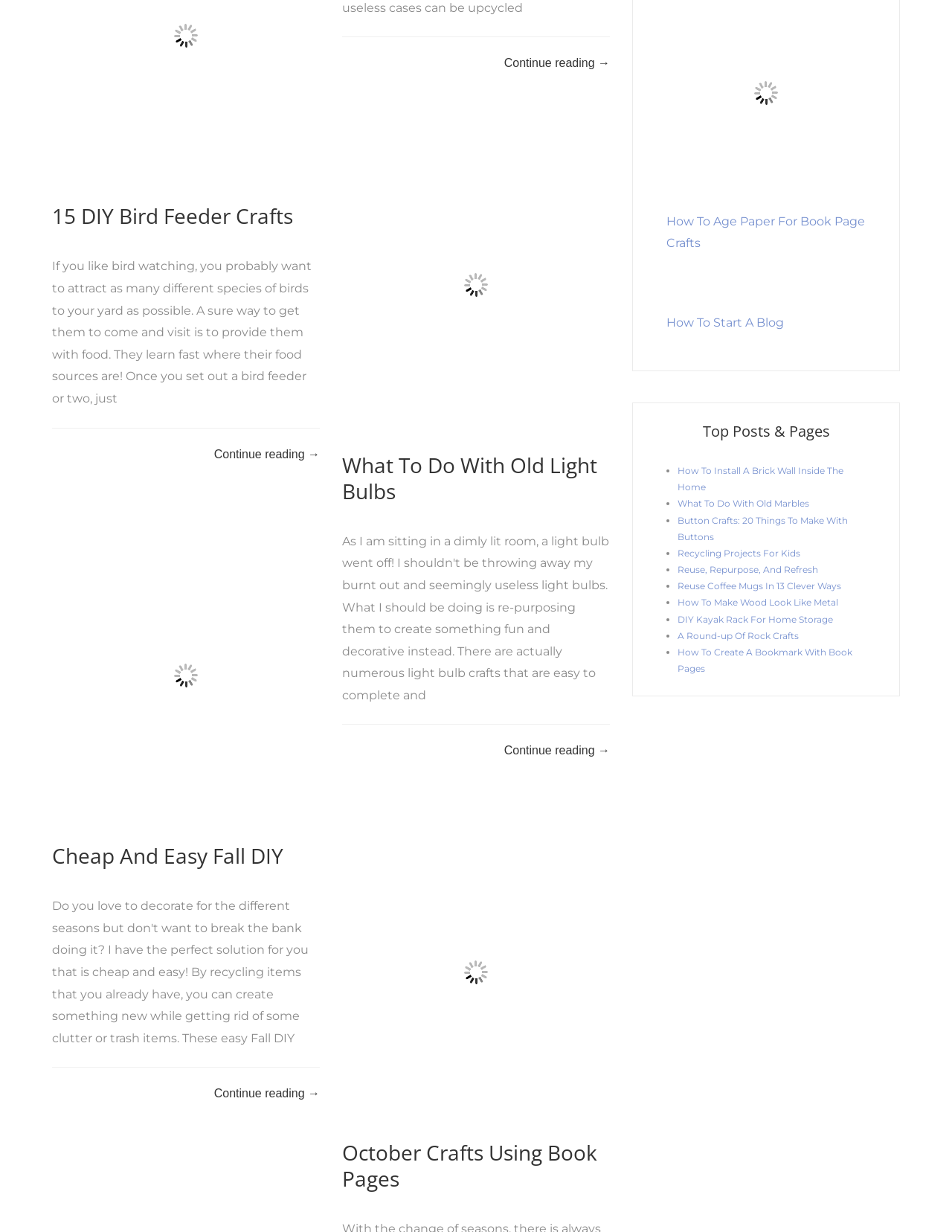What is the theme of the webpage? Please answer the question using a single word or phrase based on the image.

DIY and crafts